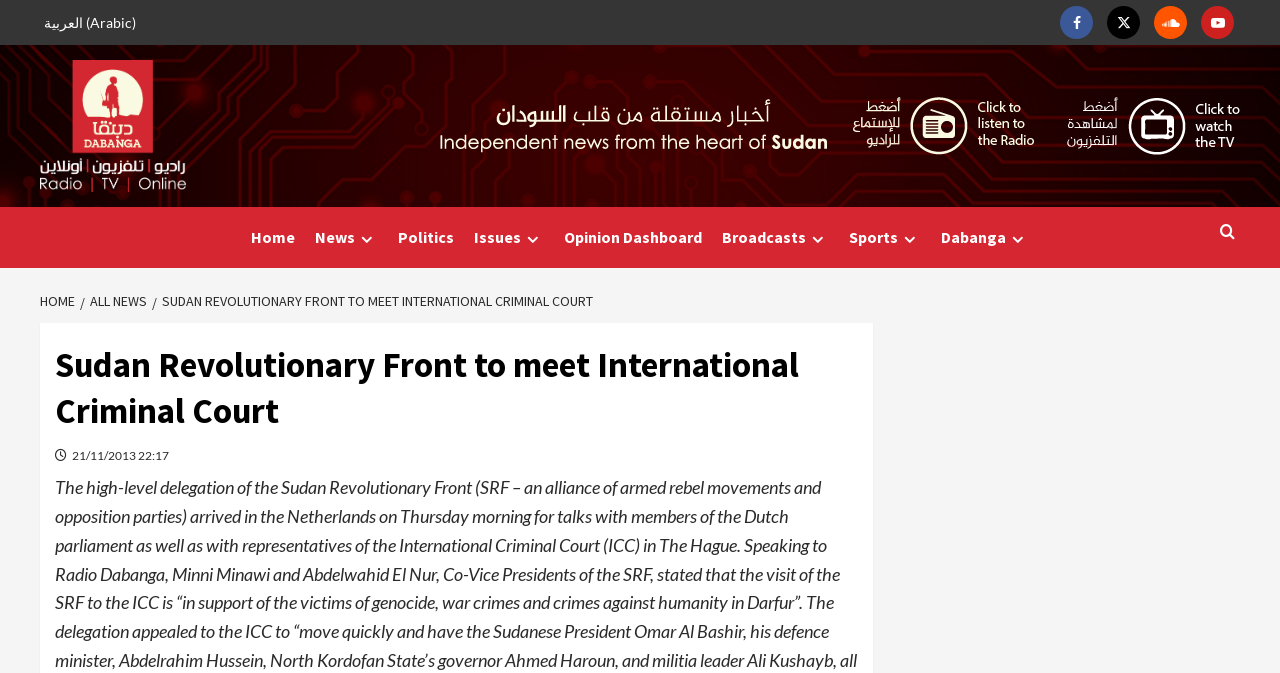Can you identify the bounding box coordinates of the clickable region needed to carry out this instruction: 'Go to Home page'? The coordinates should be four float numbers within the range of 0 to 1, stated as [left, top, right, bottom].

[0.188, 0.308, 0.238, 0.398]